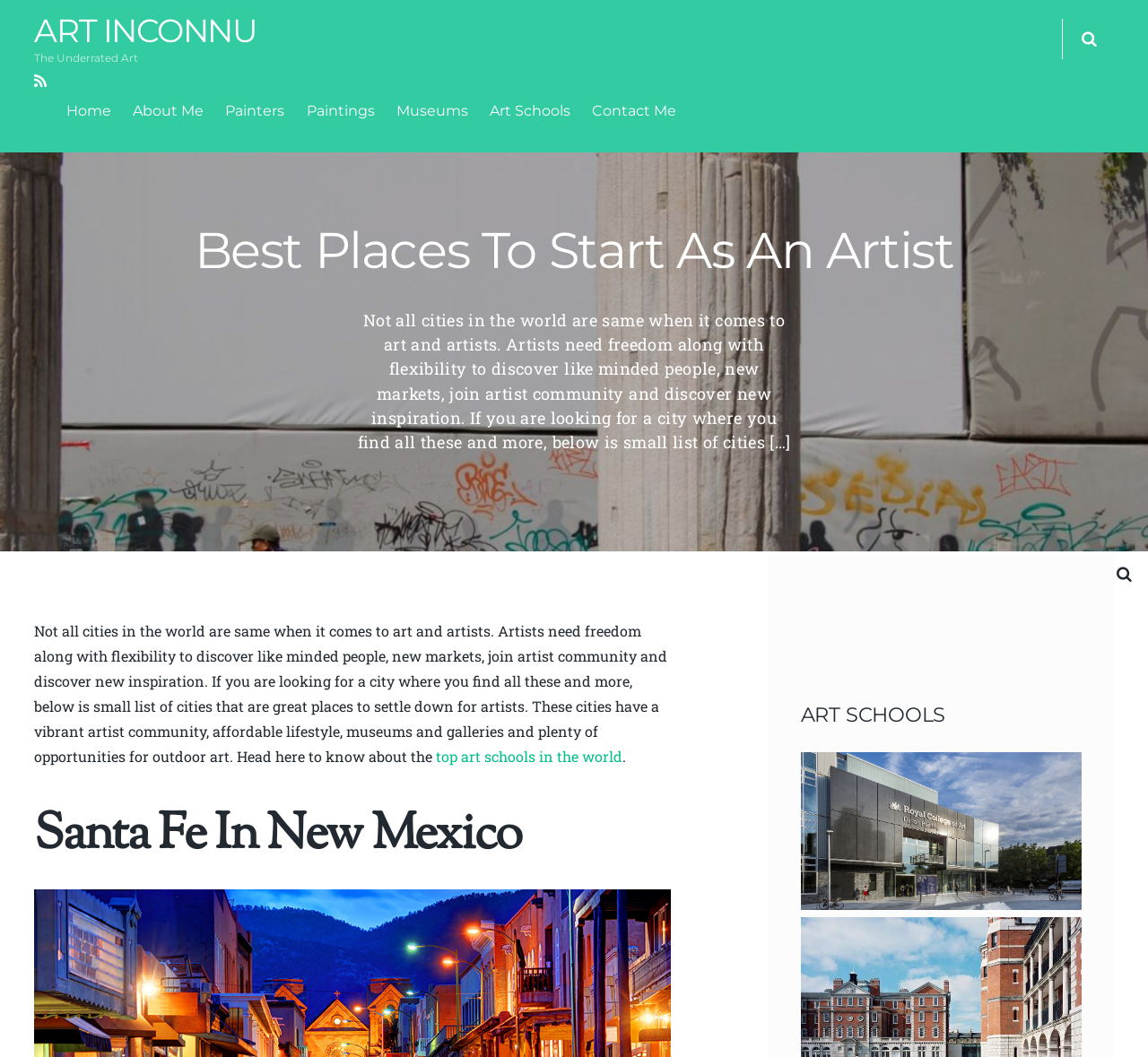Respond with a single word or short phrase to the following question: 
What is the main topic of this webpage?

Art and artists